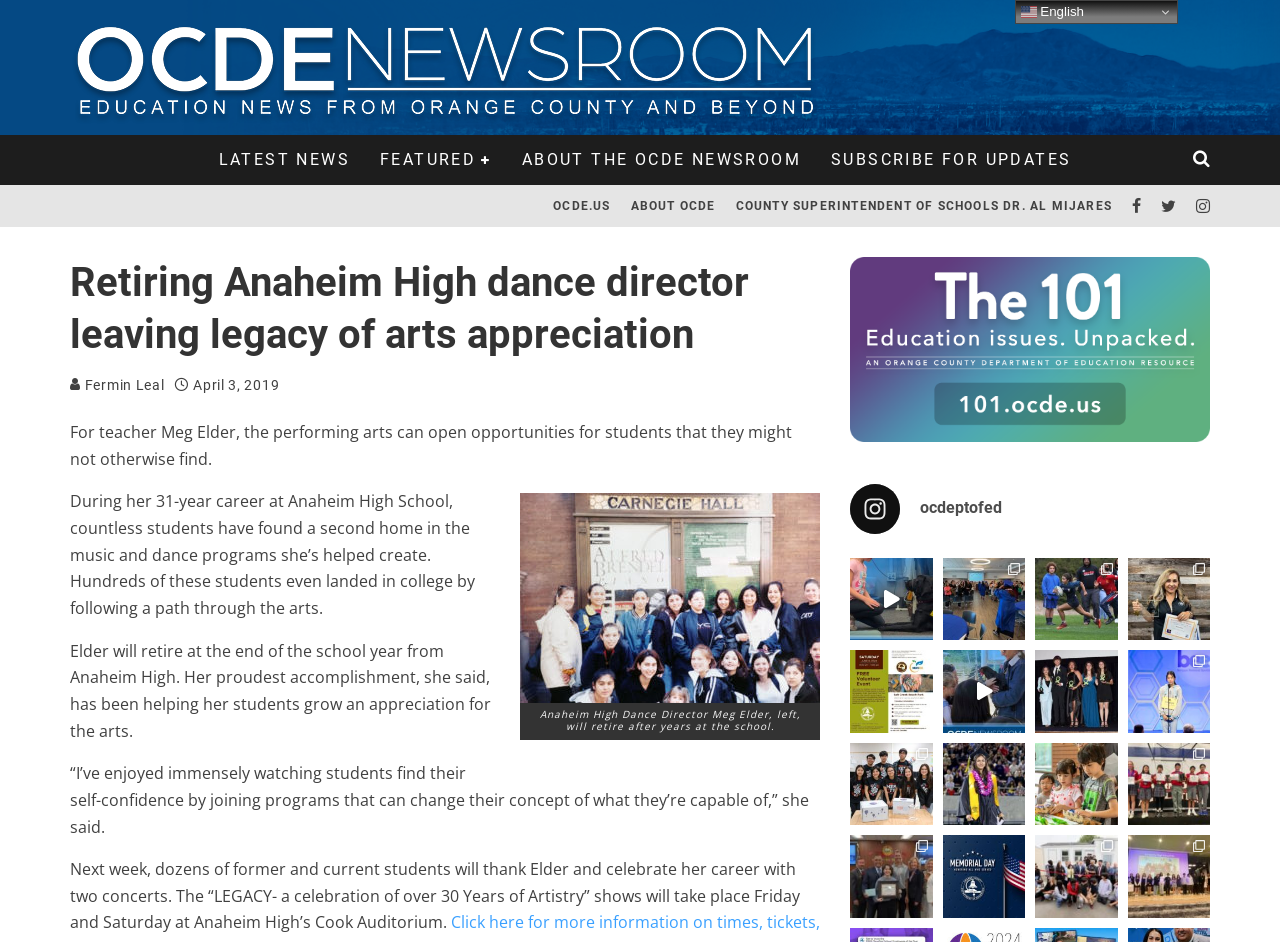Respond with a single word or short phrase to the following question: 
What is the name of the school mentioned in the article?

Anaheim High School